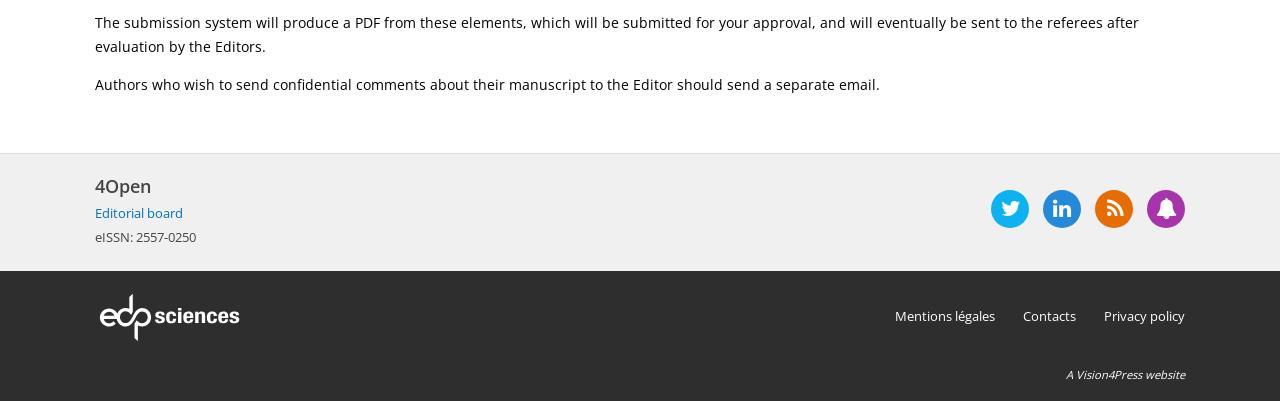What is the purpose of sending a separate email to the Editor?
Please give a detailed and elaborate answer to the question.

Authors who wish to send confidential comments about their manuscript to the Editor should send a separate email, as stated in the static text at the top of the page.